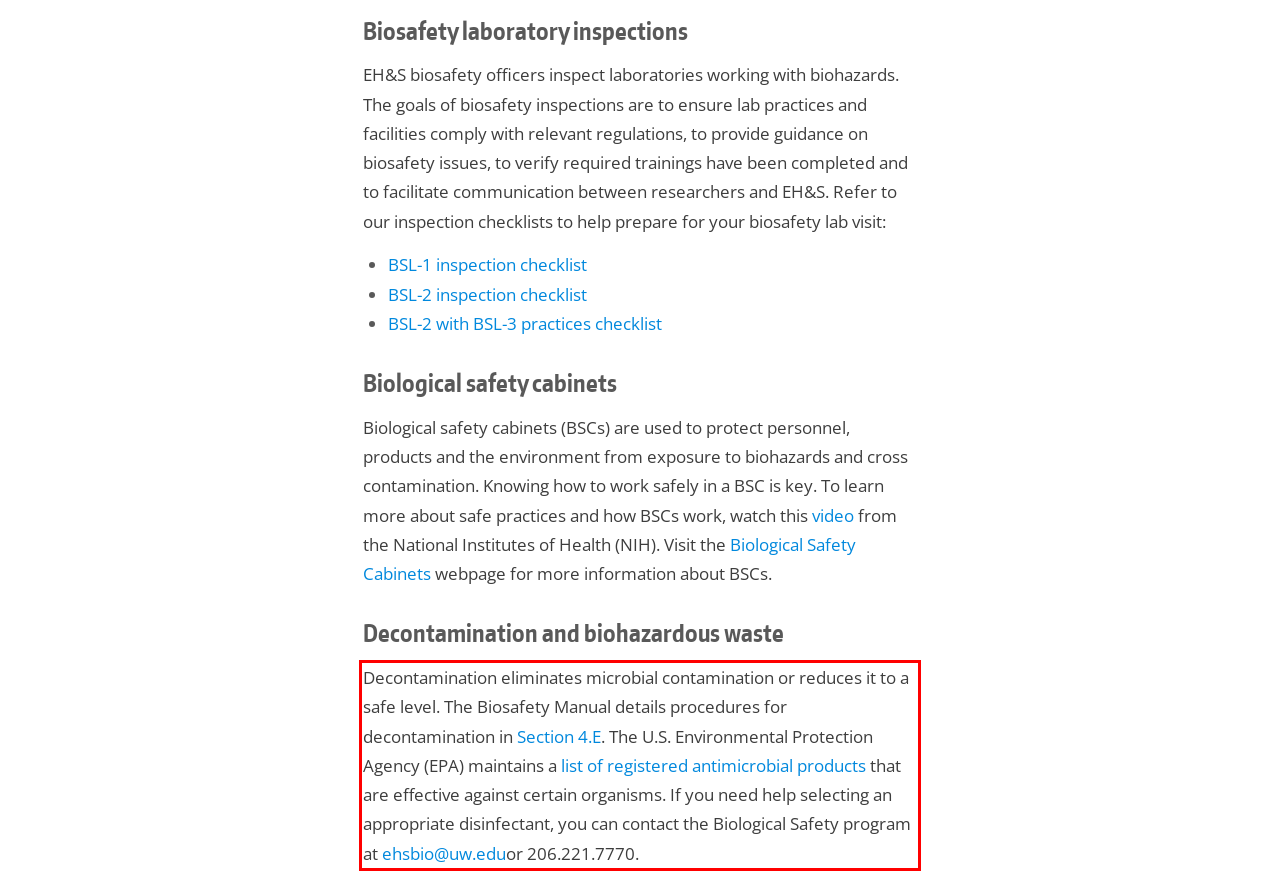The screenshot you have been given contains a UI element surrounded by a red rectangle. Use OCR to read and extract the text inside this red rectangle.

Decontamination eliminates microbial contamination or reduces it to a safe level. The Biosafety Manual details procedures for decontamination in Section 4.E. The U.S. Environmental Protection Agency (EPA) maintains a list of registered antimicrobial products that are effective against certain organisms. If you need help selecting an appropriate disinfectant, you can contact the Biological Safety program at ehsbio@uw.eduor 206.221.7770.